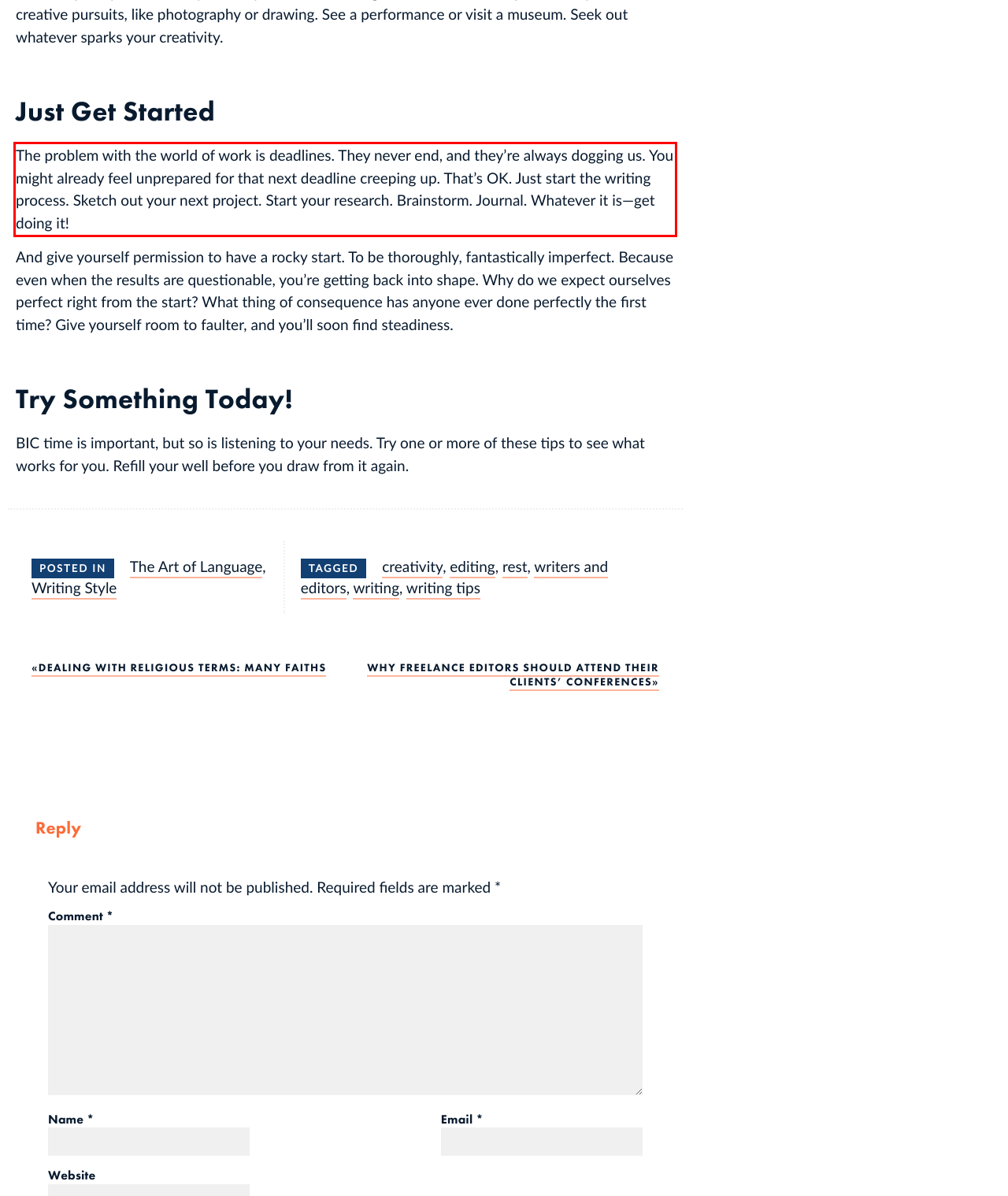Please identify and extract the text from the UI element that is surrounded by a red bounding box in the provided webpage screenshot.

The problem with the world of work is deadlines. They never end, and they’re always dogging us. You might already feel unprepared for that next deadline creeping up. That’s OK. Just start the writing process. Sketch out your next project. Start your research. Brainstorm. Journal. Whatever it is—get doing it!